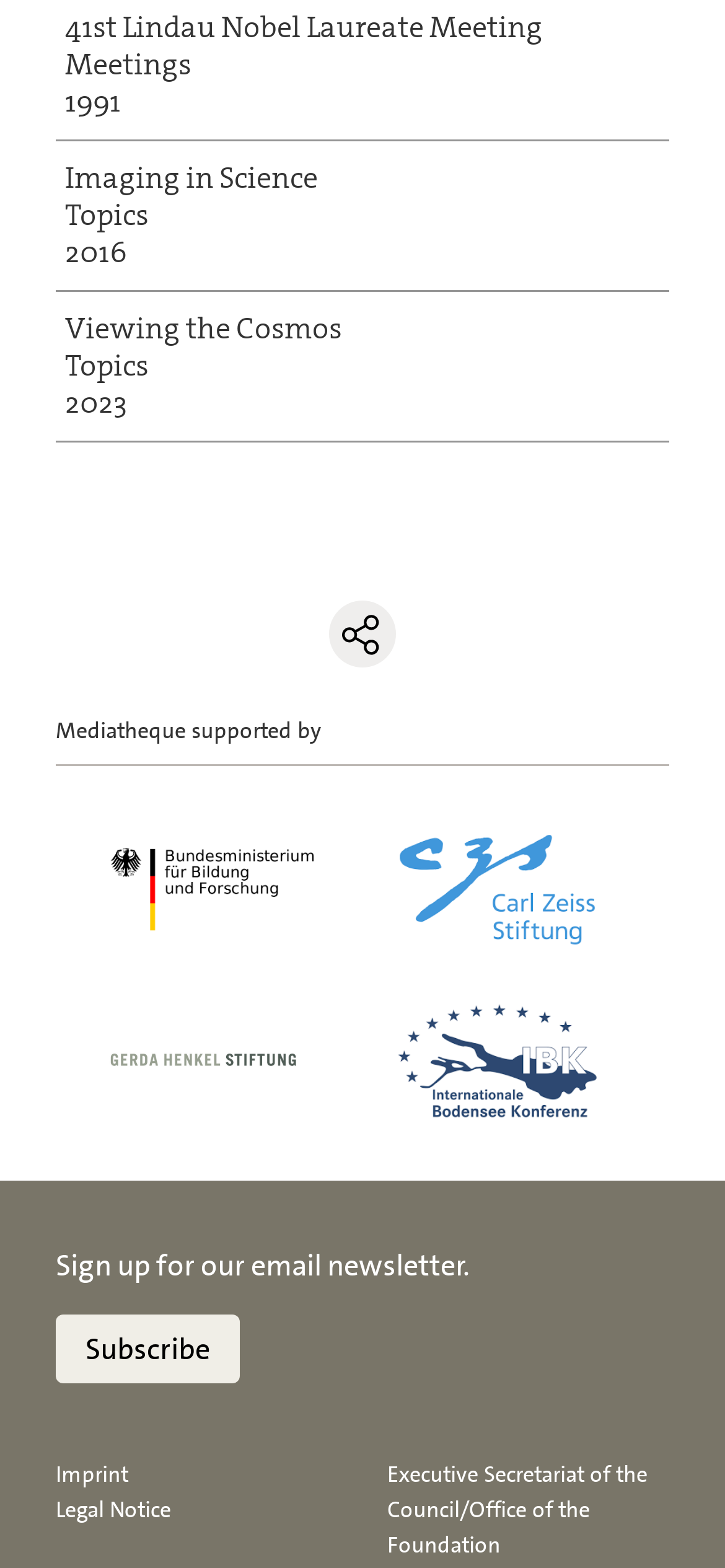How many image elements are present on the webpage?
Based on the image, give a one-word or short phrase answer.

5